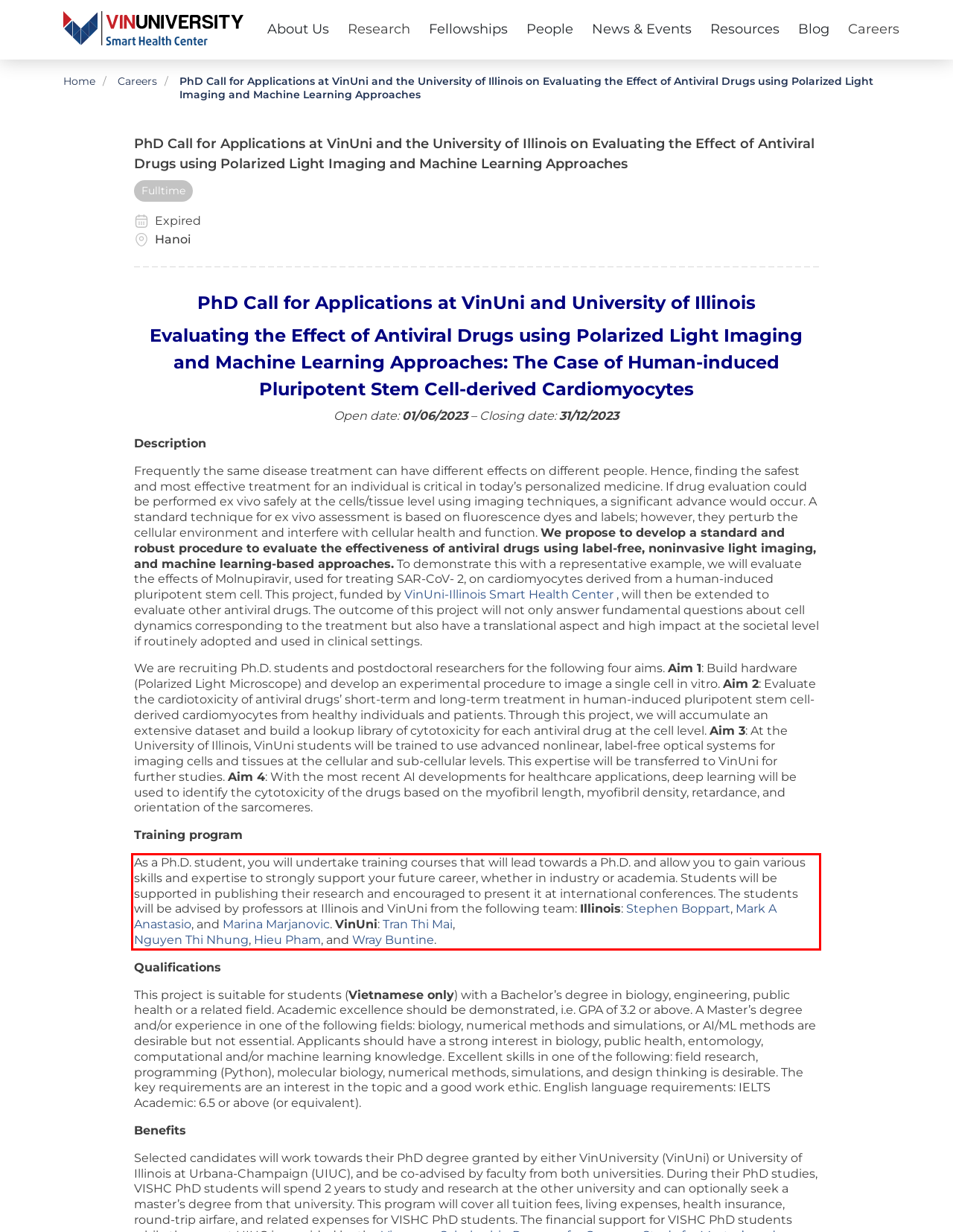Examine the webpage screenshot, find the red bounding box, and extract the text content within this marked area.

As a Ph.D. student, you will undertake training courses that will lead towards a Ph.D. and allow you to gain various skills and expertise to strongly support your future career, whether in industry or academia. Students will be supported in publishing their research and encouraged to present it at international conferences. The students will be advised by professors at Illinois and VinUni from the following team: Illinois: Stephen Boppart, Mark A Anastasio, and Marina Marjanovic. VinUni: Tran Thi Mai, Nguyen Thi Nhung, Hieu Pham, and Wray Buntine.